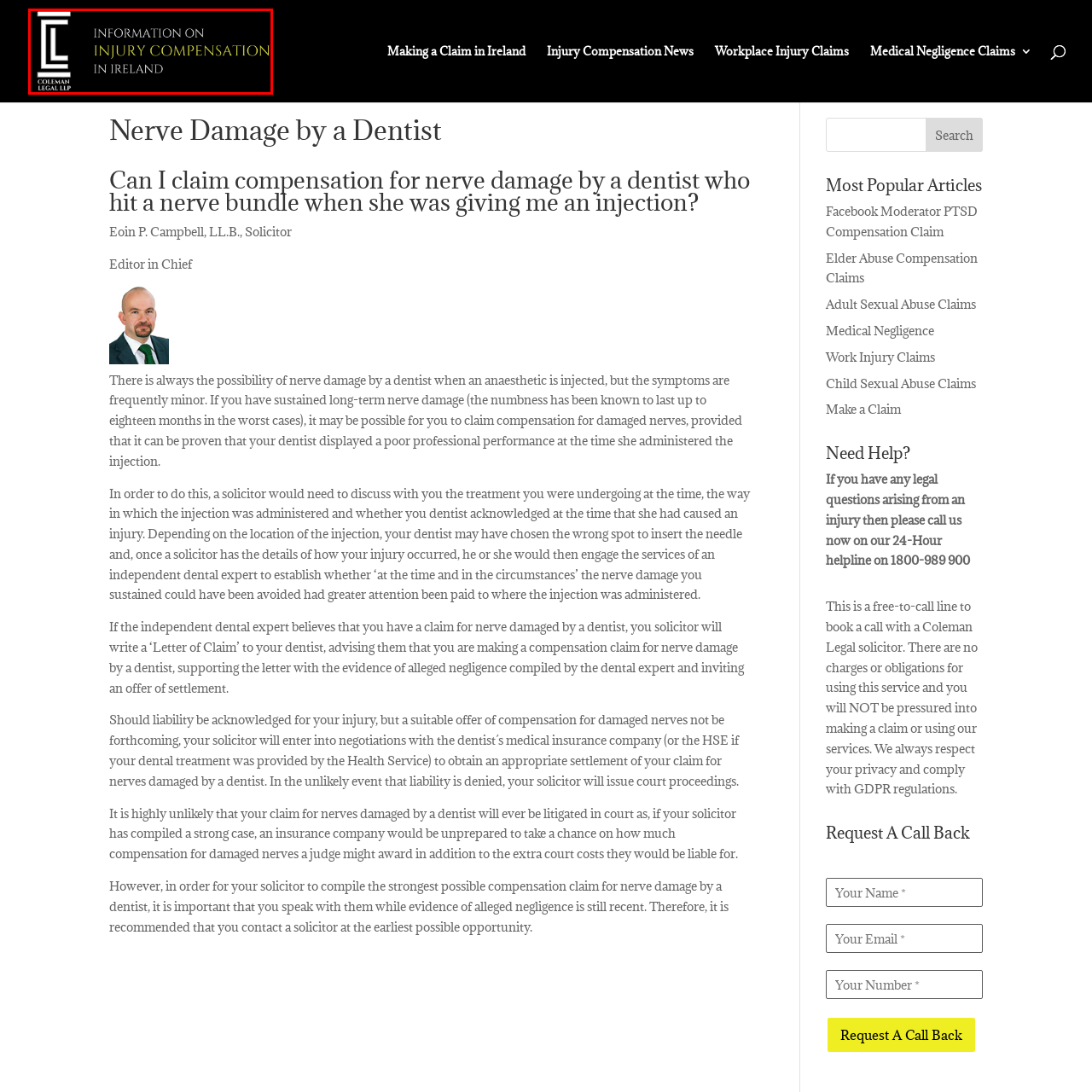What is the color of the text above the logo? Check the image surrounded by the red bounding box and reply with a single word or a short phrase.

gold